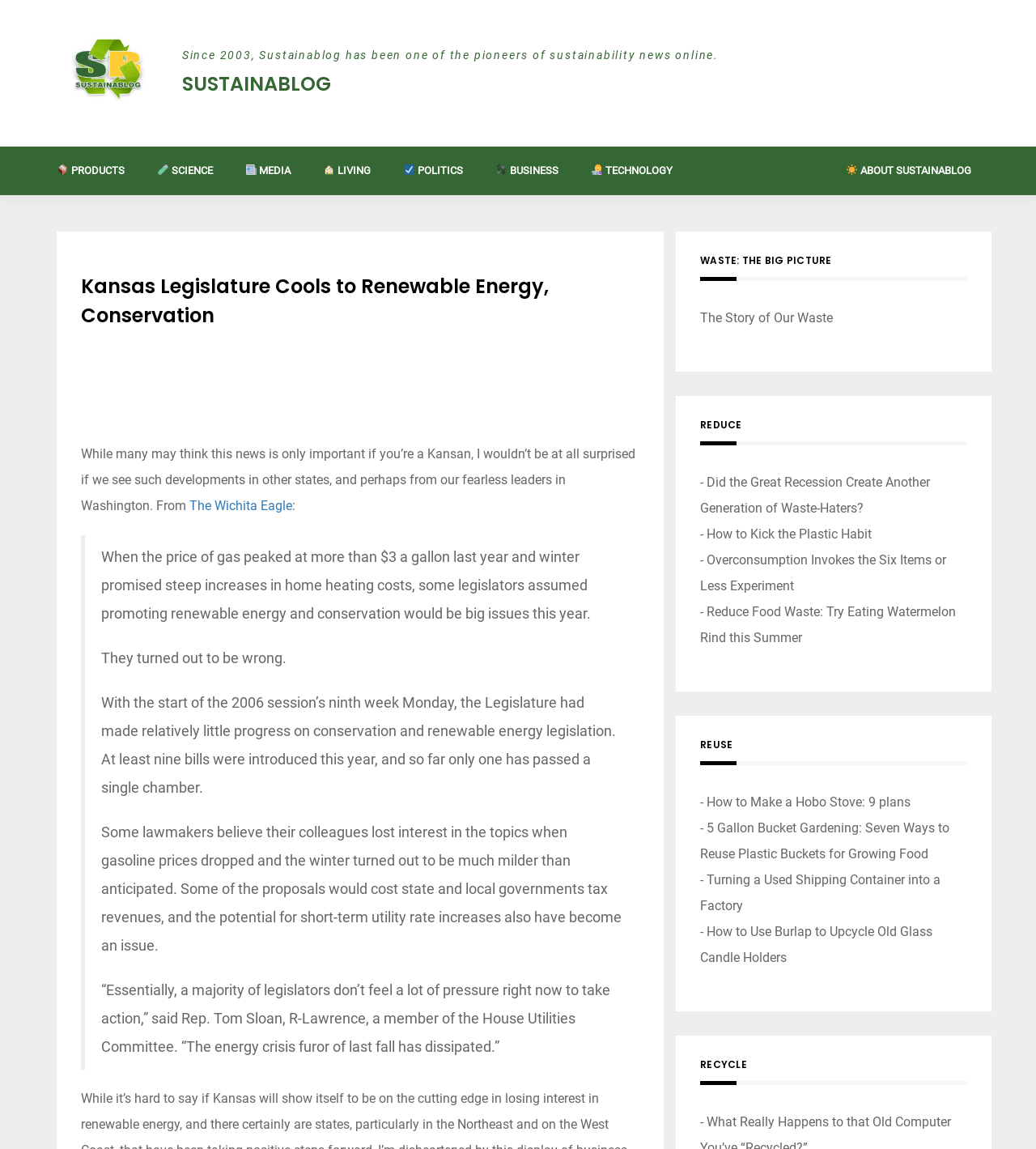Please specify the bounding box coordinates of the element that should be clicked to execute the given instruction: 'Visit the 'PRODUCTS' page'. Ensure the coordinates are four float numbers between 0 and 1, expressed as [left, top, right, bottom].

[0.039, 0.128, 0.136, 0.17]